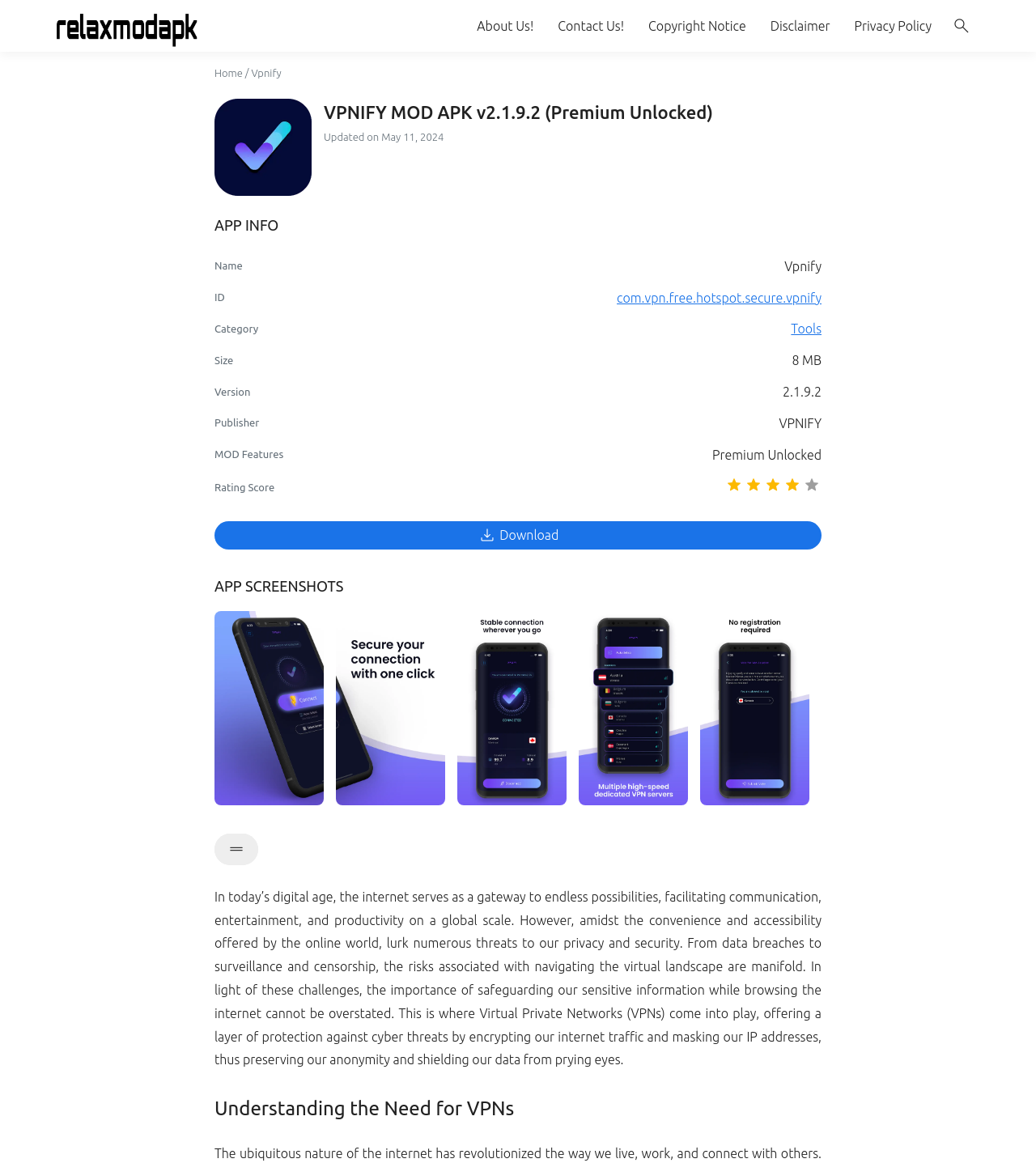Deliver a detailed narrative of the webpage's visual and textual elements.

This webpage is about VPNify MOD APK, a virtual private network application for Android users. At the top, there is a link to "RelaxModapk" with an accompanying image, and a search bar on the right side. Below that, there are several links to different sections of the website, including "About Us!", "Contact Us!", "Copyright Notice", "Disclaimer", and "Privacy Policy".

The main content of the page is divided into several sections. The first section displays the title "VPNIFY MOD APK v2.1.9.2 (Premium Unlocked)" and an image of the VPNify logo. Below that, there is a table providing information about the app, including its name, ID, category, size, version, publisher, and MOD features.

To the right of the table, there is a link to download the app. Below the table, there are several screenshots of the app, each with a link to view the screenshot.

The next section is titled "APP SCREENSHOTS" and displays six screenshots of the app, each with a link to view the screenshot. Below that, there is a section titled "Understanding the Need for VPNs" which contains a lengthy paragraph of text discussing the importance of using VPNs to protect online privacy and security.

Throughout the page, there are several links and images, as well as a disclosure triangle that can be expanded to reveal additional information. Overall, the page provides information about the VPNify MOD APK app and its features, as well as the importance of using VPNs to protect online privacy and security.